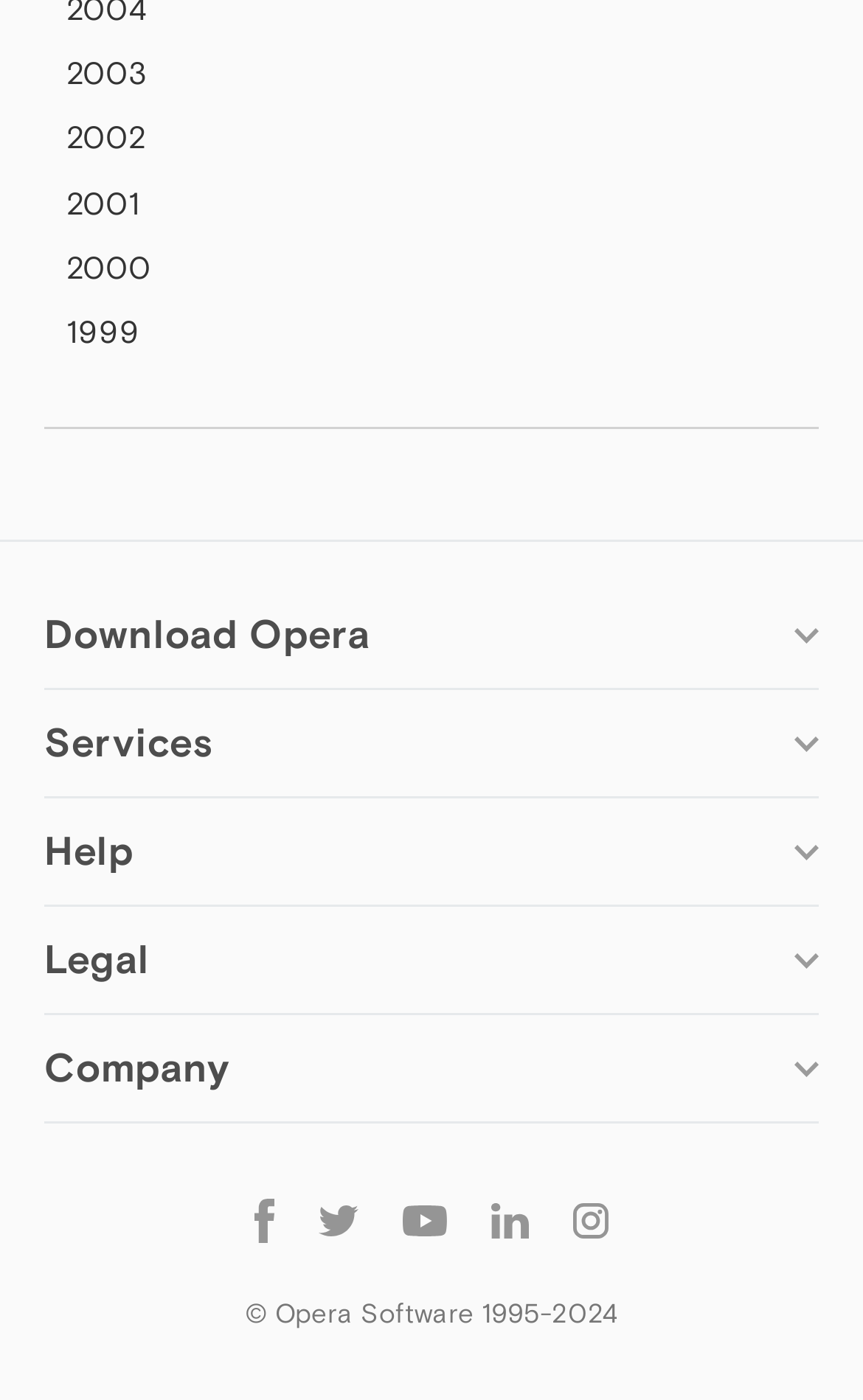Find the bounding box coordinates of the UI element according to this description: "Opera USB".

[0.079, 0.722, 0.243, 0.744]